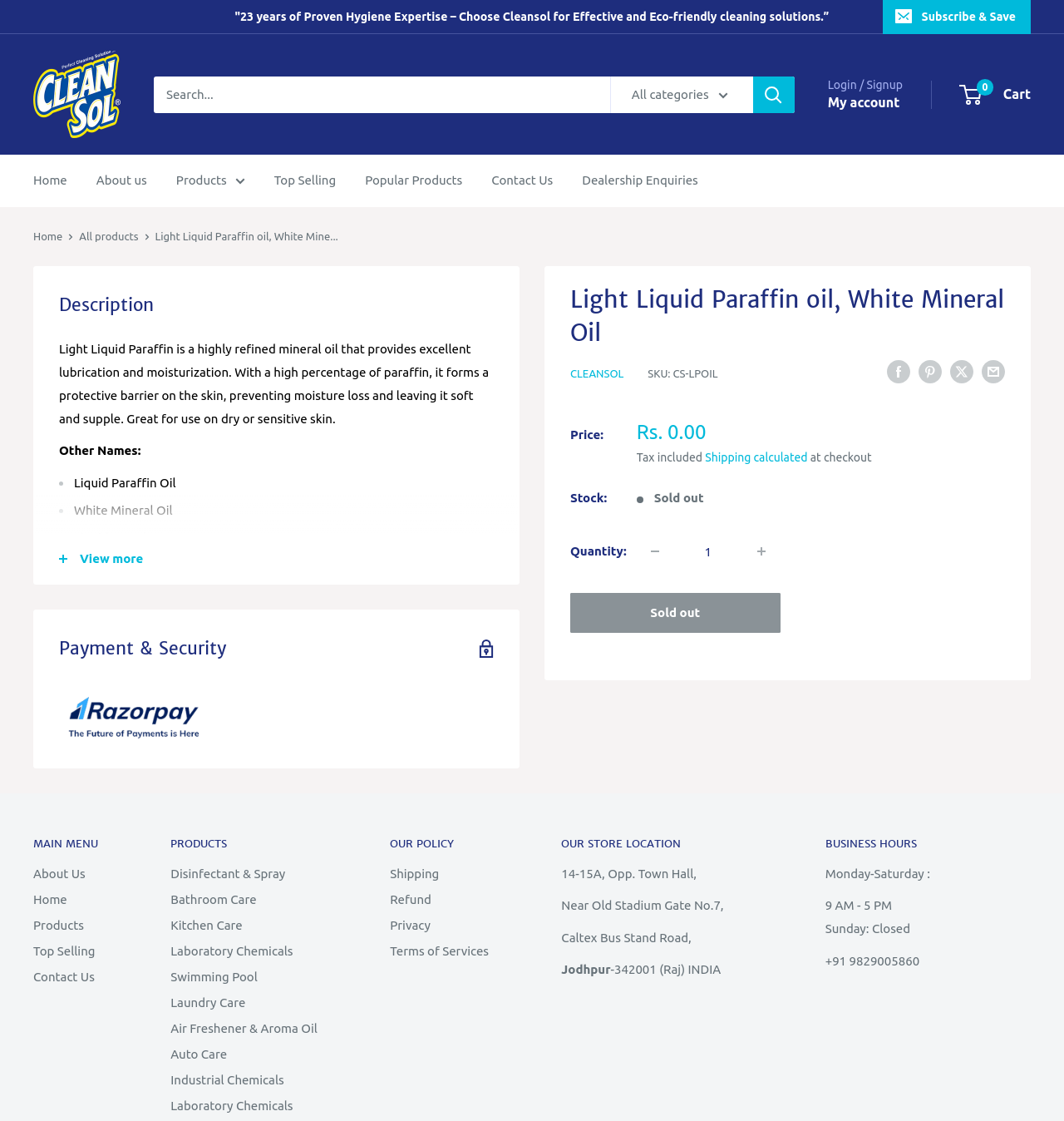Indicate the bounding box coordinates of the clickable region to achieve the following instruction: "View more product details."

[0.032, 0.476, 0.488, 0.521]